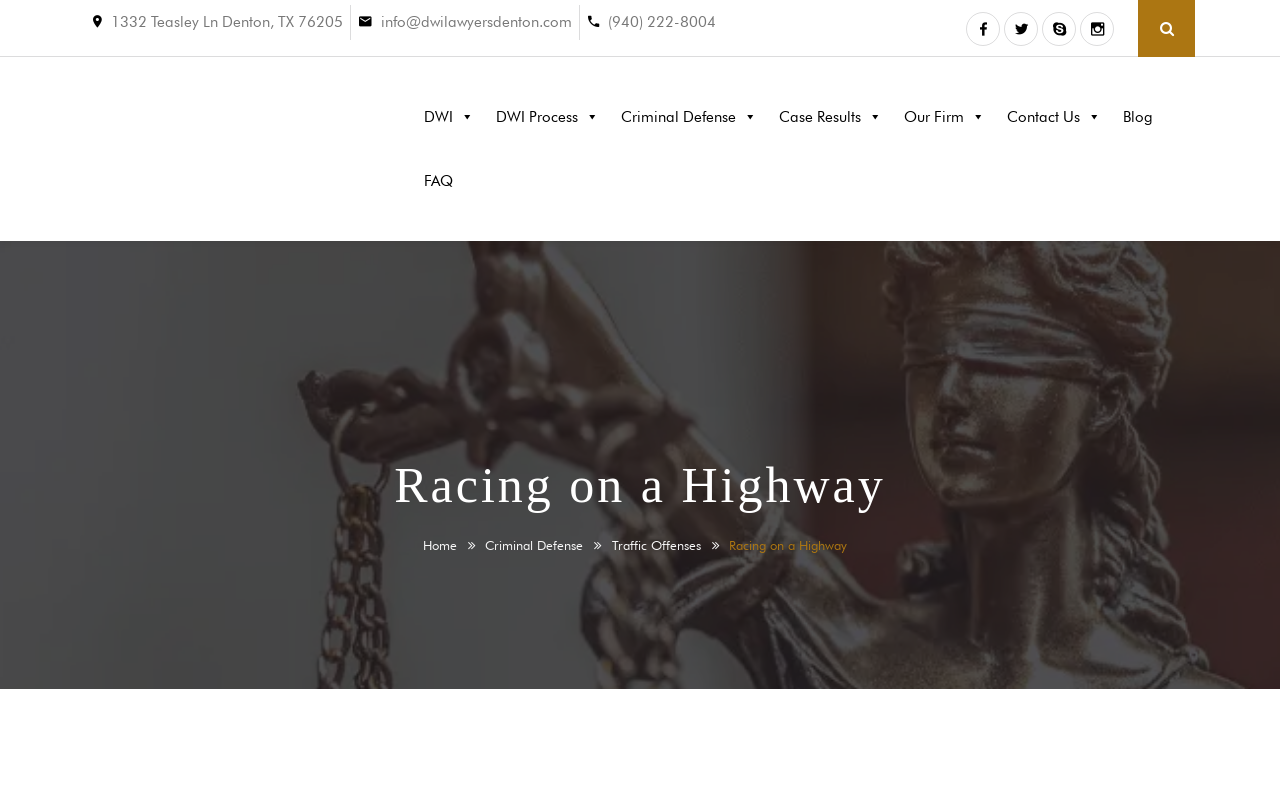Using the information in the image, give a comprehensive answer to the question: 
What is the name of the law office?

I found the name of the law office by looking at the link elements at the top of the webpage, which display the name as 'Law Offices of Richard C. McConathy'.